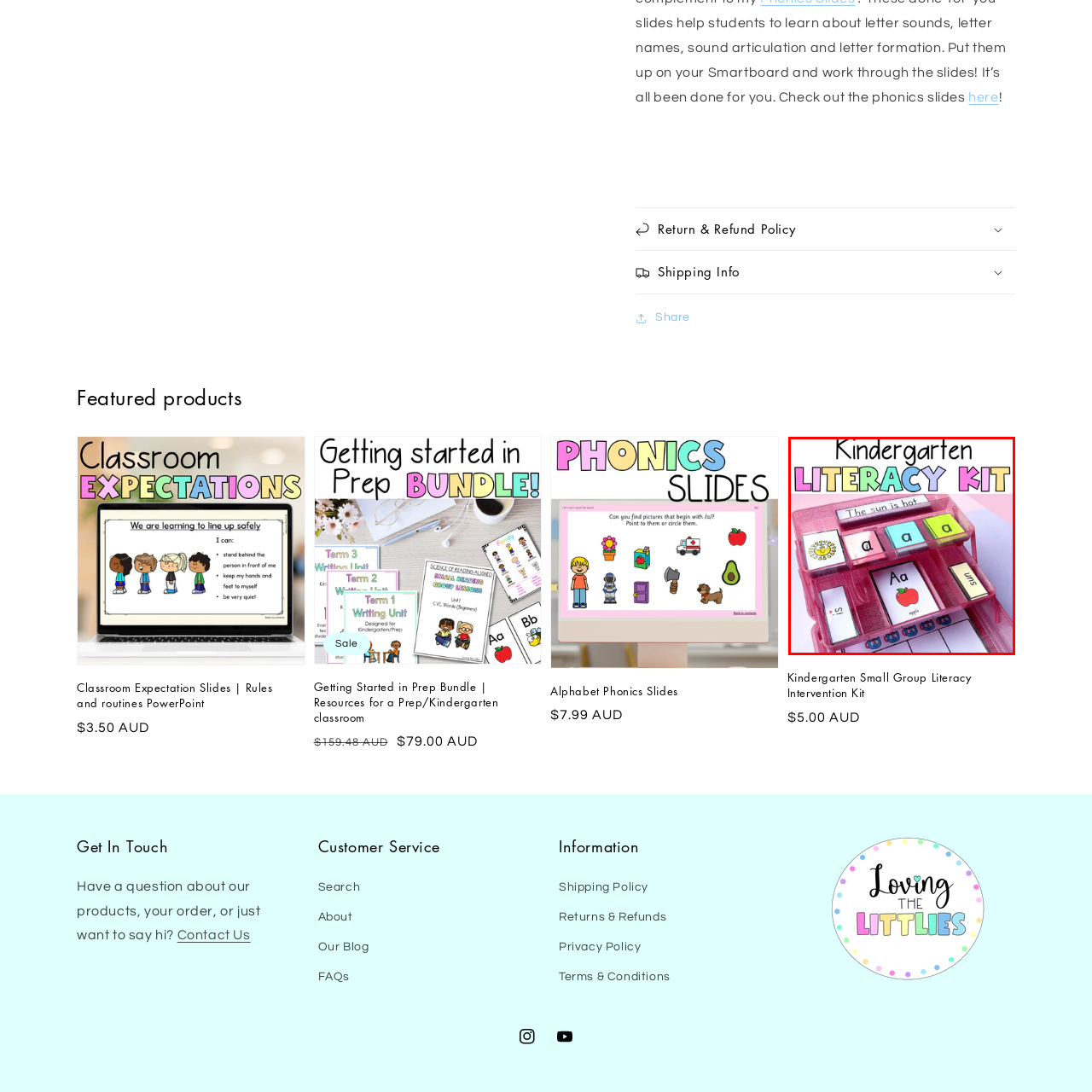Create a detailed description of the image enclosed by the red bounding box.

This vibrant image showcases a "Kindergarten Literacy Kit," designed to engage young learners in foundational literacy skills. The kit features colorful blocks with letters, alongside various illustrated cards that promote phonics and word recognition. The phrase "The sun is hot" is prominently displayed on one of the cards, providing a simple example of sentence structure. Bright colors and cheerful designs aim to capture the attention of children, making learning both fun and interactive. Perfect for use in a classroom or at home, this literacy kit serves as a valuable resource for early education.